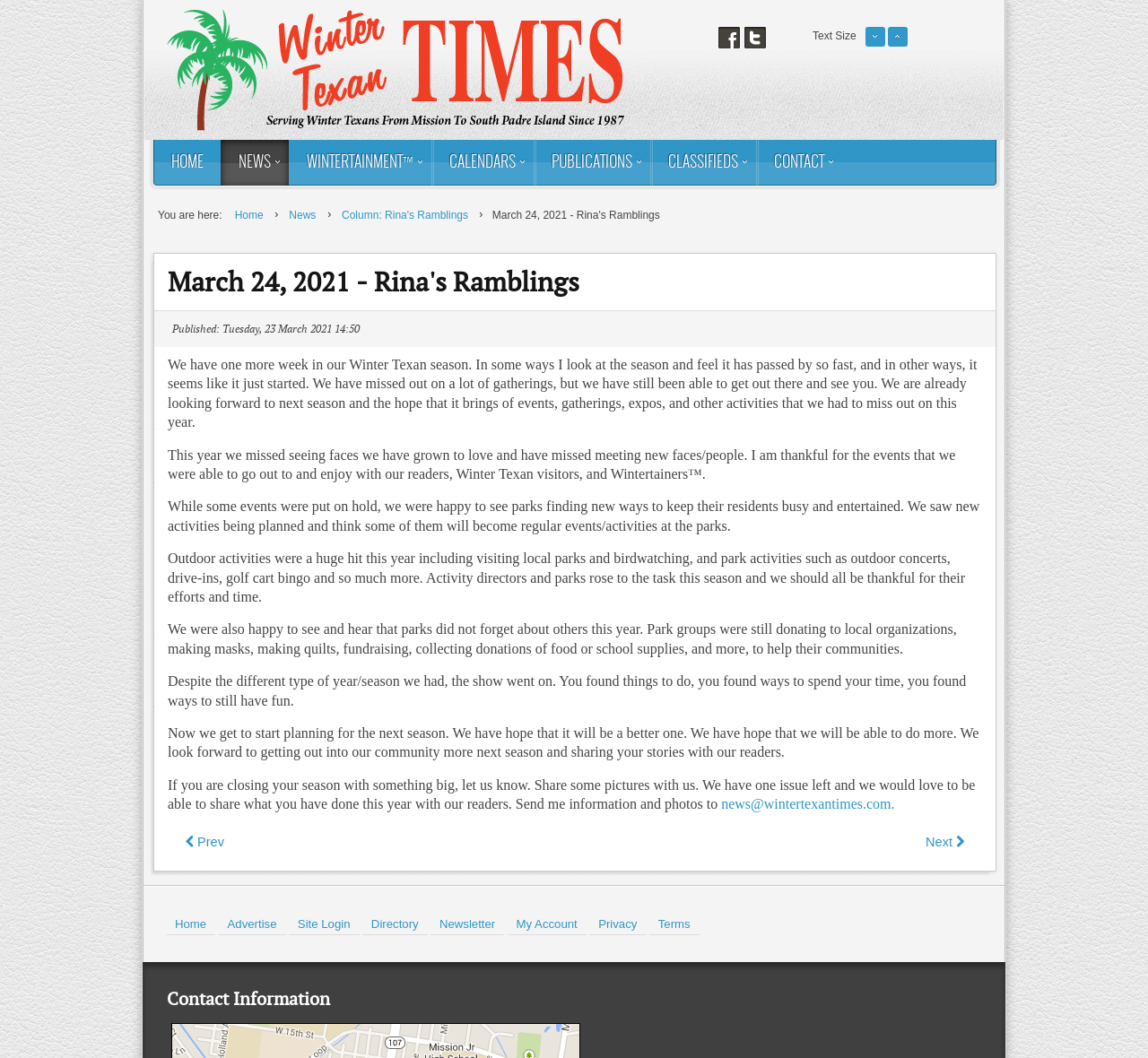Pinpoint the bounding box coordinates of the clickable element needed to complete the instruction: "Click on the 'HOME' link". The coordinates should be provided as four float numbers between 0 and 1: [left, top, right, bottom].

[0.134, 0.132, 0.193, 0.176]